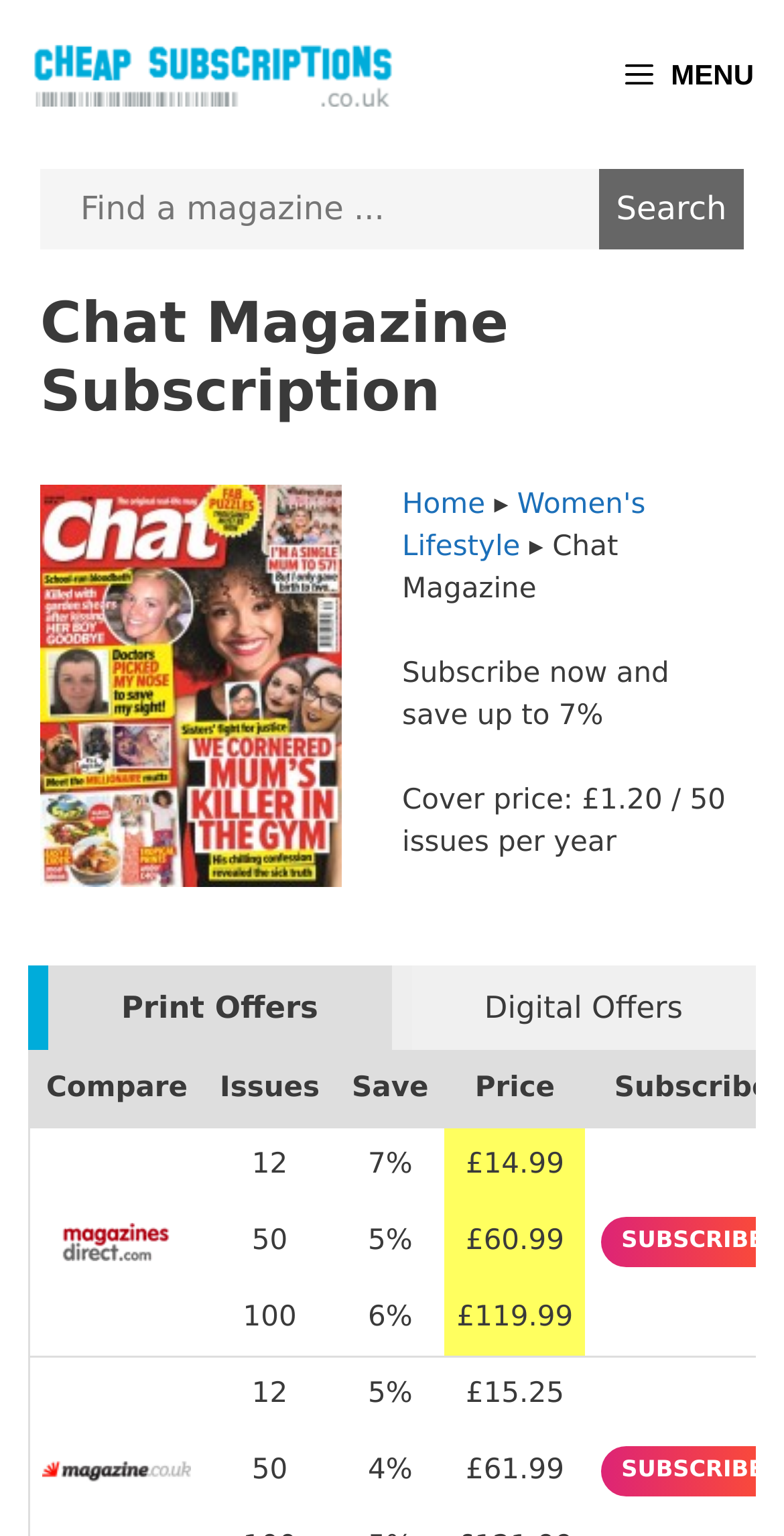Please extract the primary headline from the webpage.

Chat Magazine Subscription